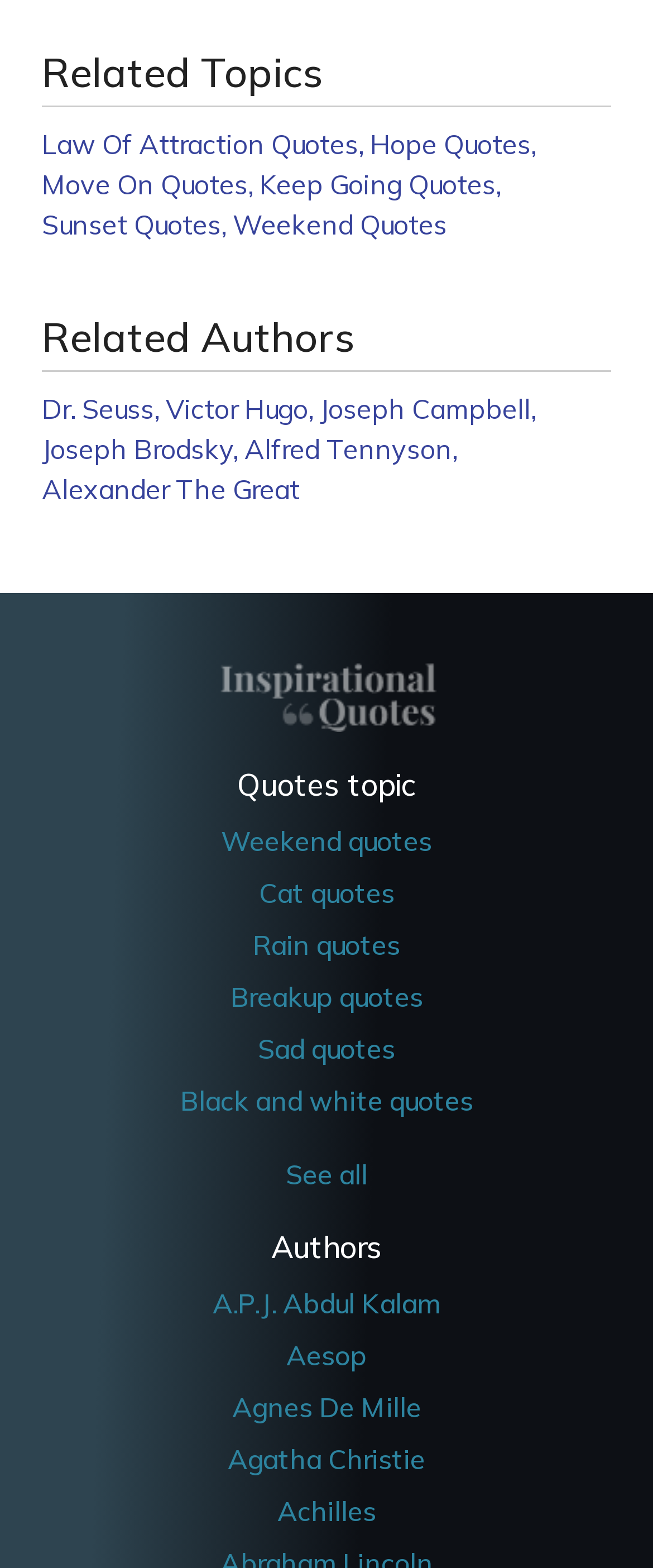Based on the image, please respond to the question with as much detail as possible:
Who is the first author listed in the 'Related Authors' section?

In the 'Related Authors' section, the first link is 'Dr. Seuss,' which indicates that Dr. Seuss is the first author listed.